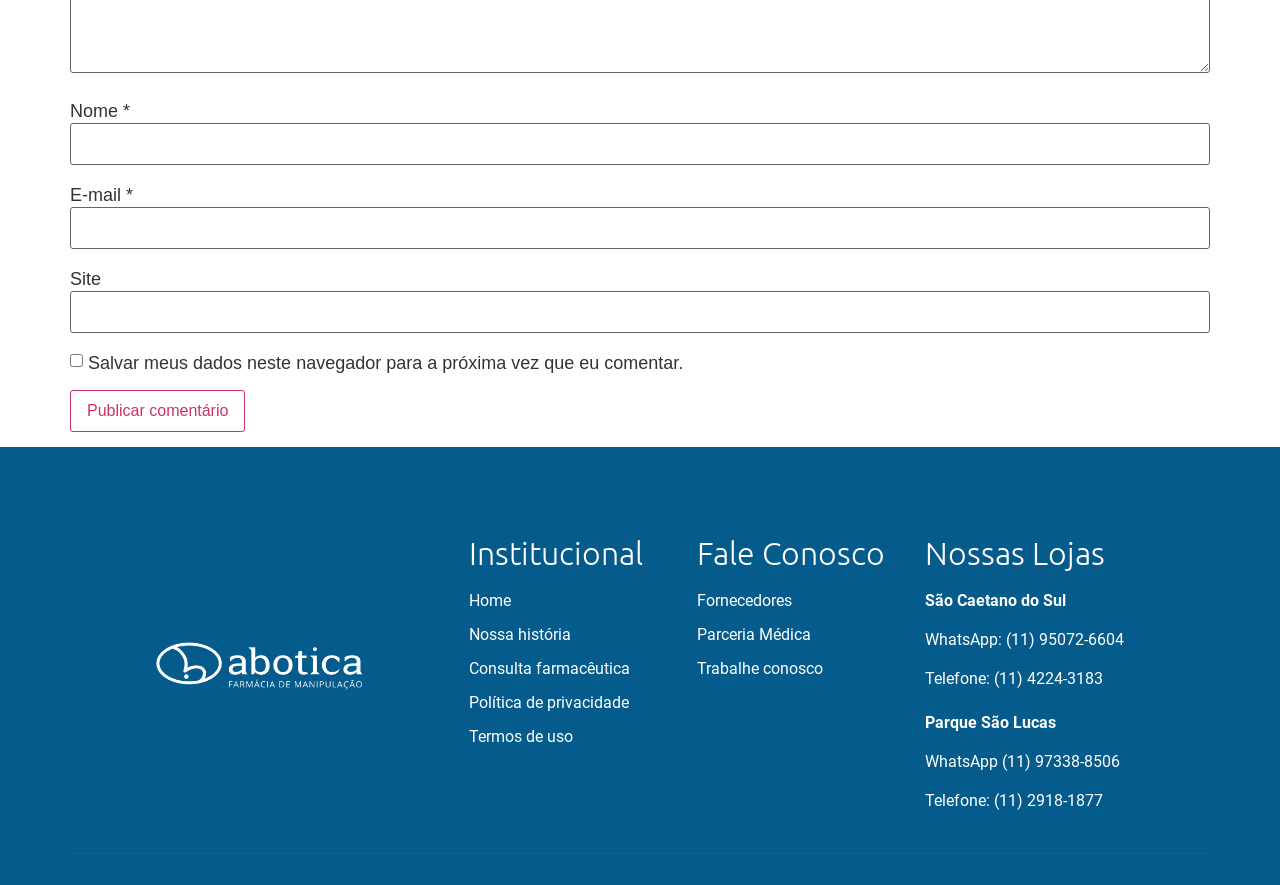Can you specify the bounding box coordinates for the region that should be clicked to fulfill this instruction: "Go to 'Home'".

[0.366, 0.666, 0.545, 0.693]